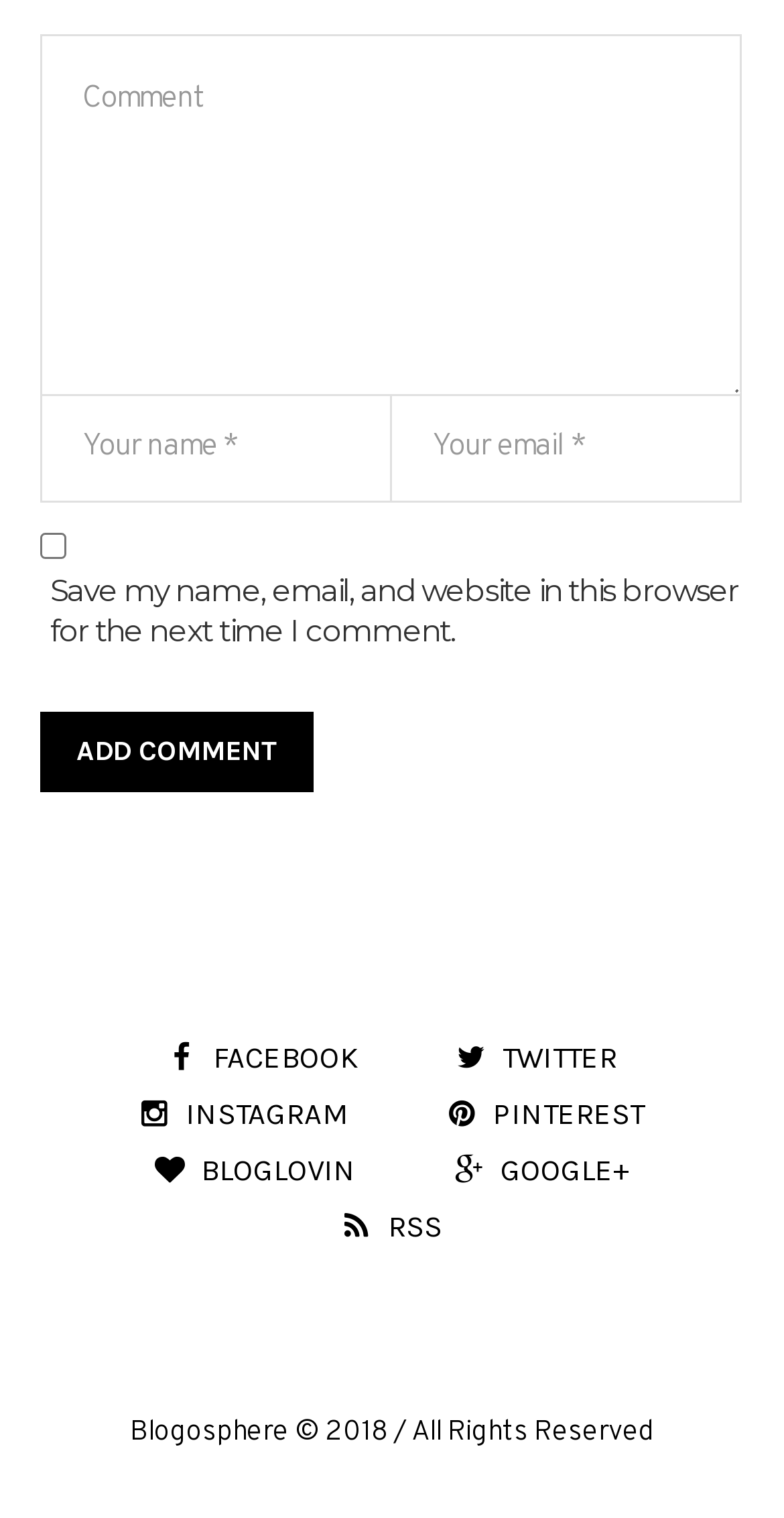Please reply to the following question with a single word or a short phrase:
What is the purpose of the checkbox?

Save comment info